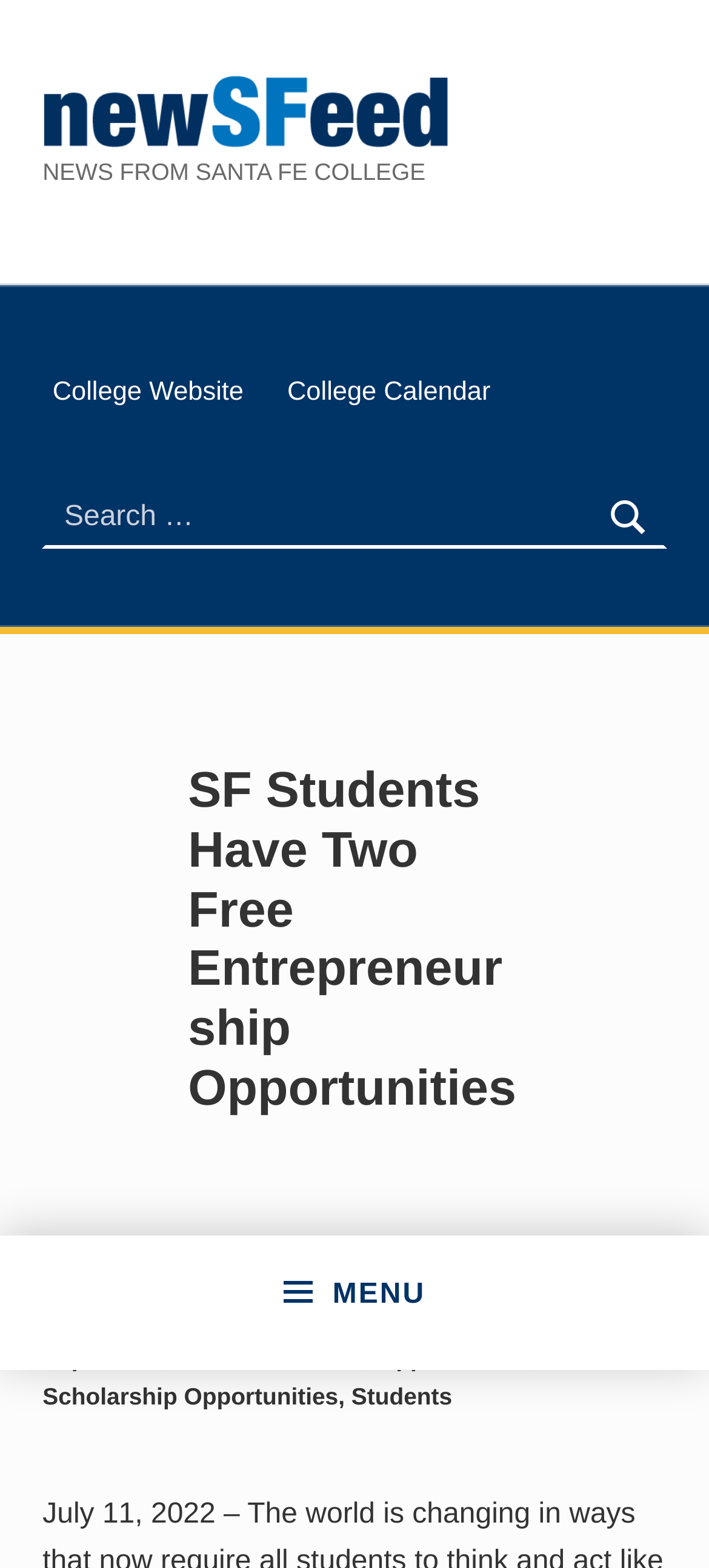Identify the text that serves as the heading for the webpage and generate it.

SF Students Have Two Free Entrepreneurship Opportunities